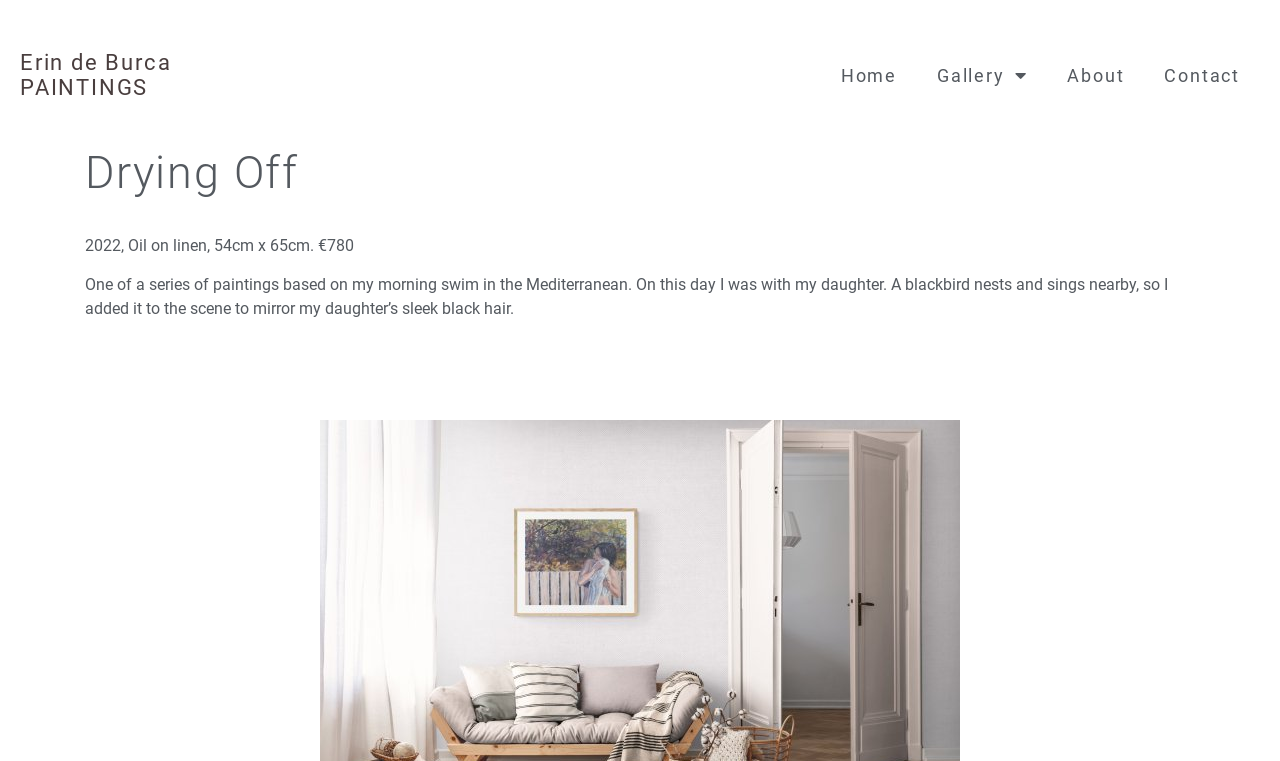Please reply with a single word or brief phrase to the question: 
What is the inspiration behind the painting?

Morning swim in the Mediterranean